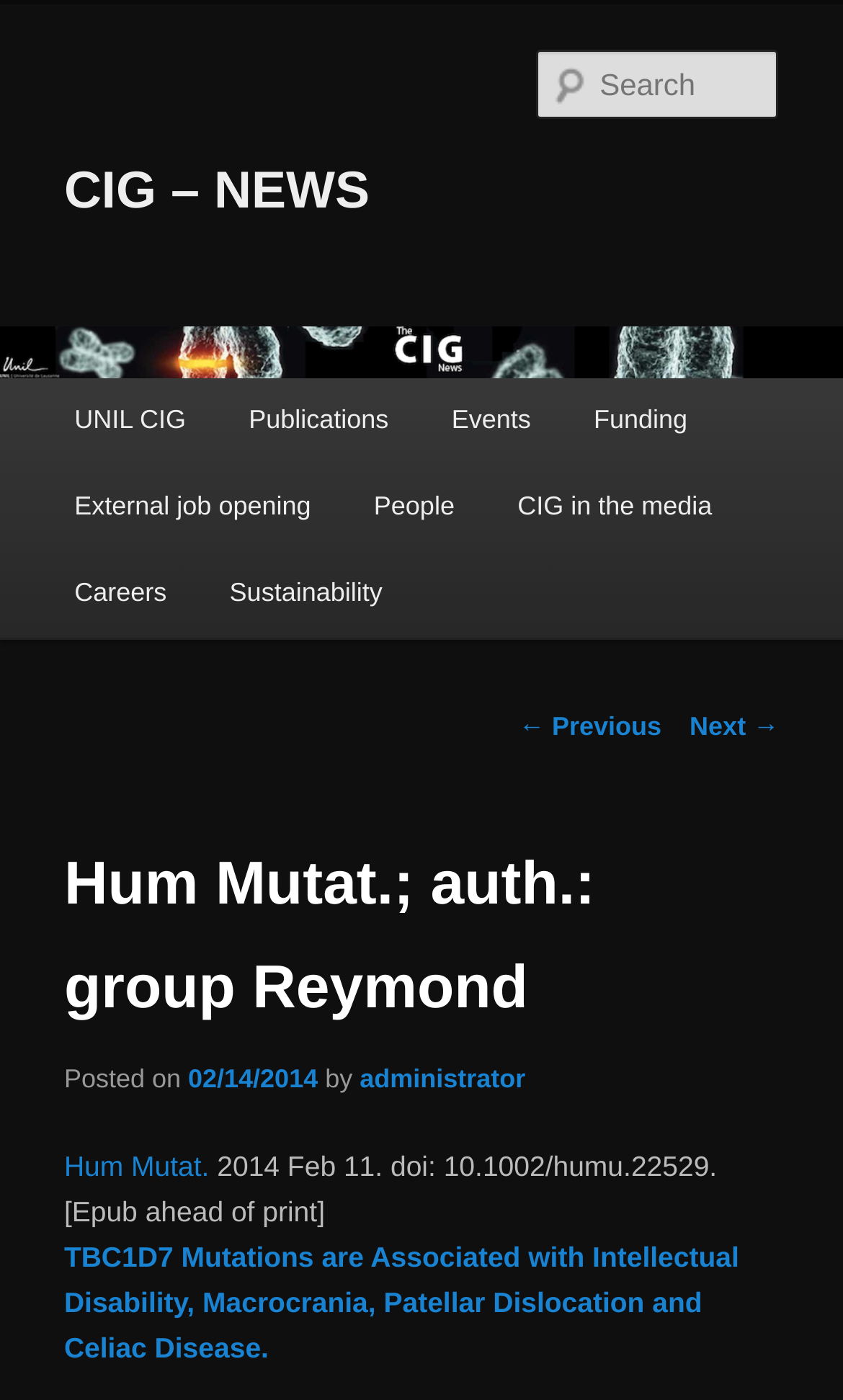Please identify the bounding box coordinates for the region that you need to click to follow this instruction: "Click on '해외밤알바'".

None